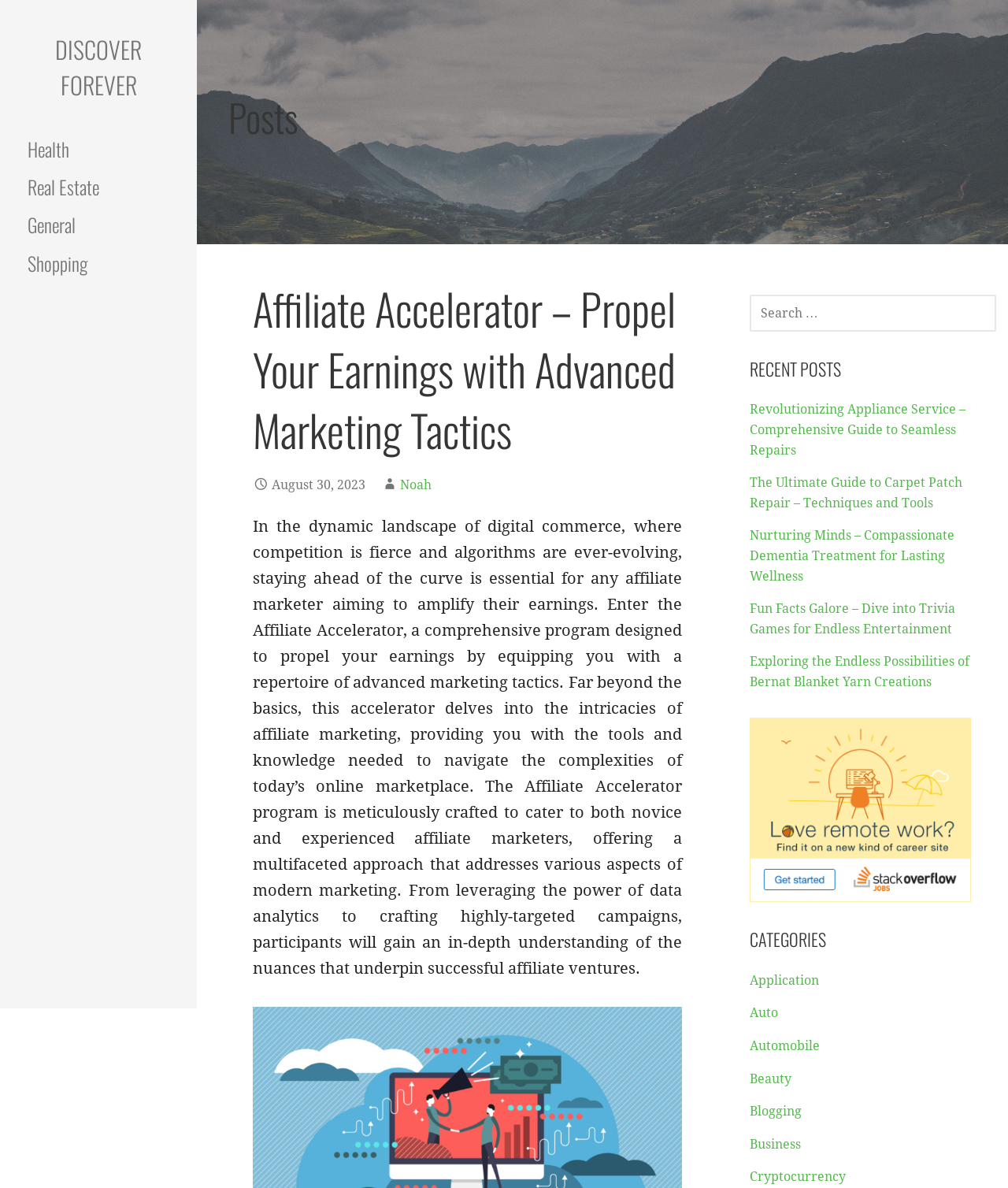Please predict the bounding box coordinates (top-left x, top-left y, bottom-right x, bottom-right y) for the UI element in the screenshot that fits the description: Real Estate

[0.0, 0.142, 0.195, 0.174]